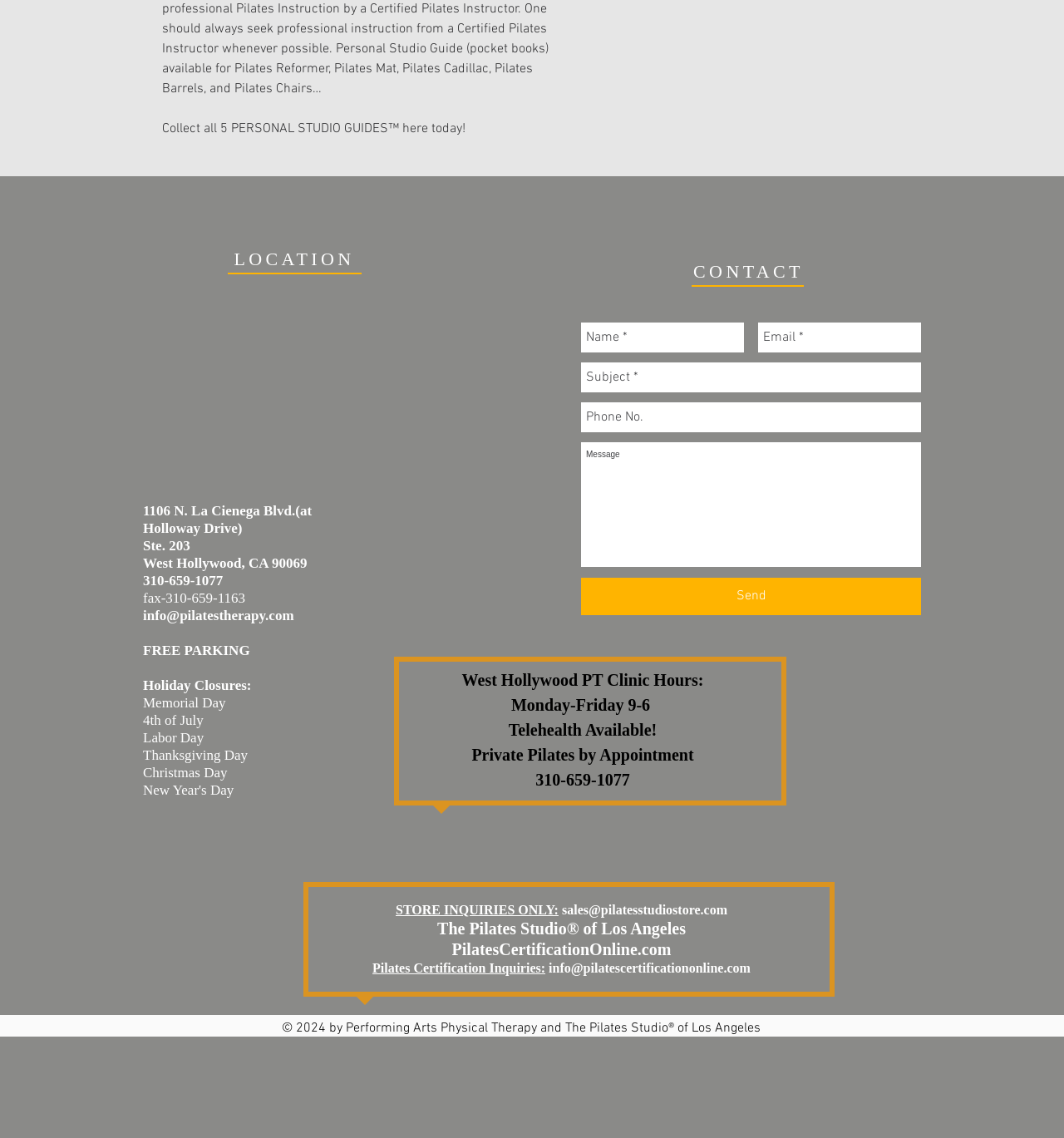Give a succinct answer to this question in a single word or phrase: 
What is the name of the certification website mentioned?

PilatesCertificationOnline.com